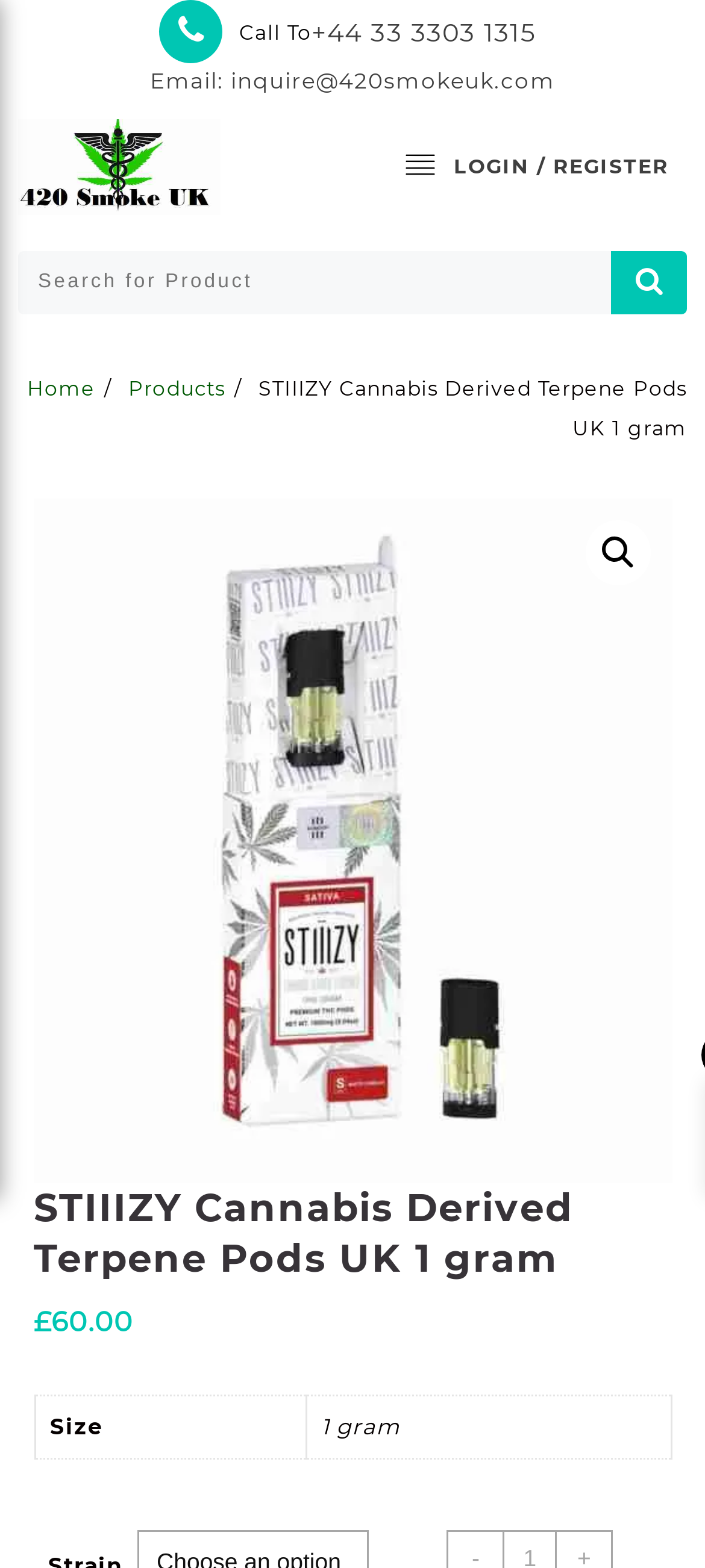Determine the bounding box coordinates of the section I need to click to execute the following instruction: "View product details". Provide the coordinates as four float numbers between 0 and 1, i.e., [left, top, right, bottom].

[0.047, 0.318, 0.953, 0.754]